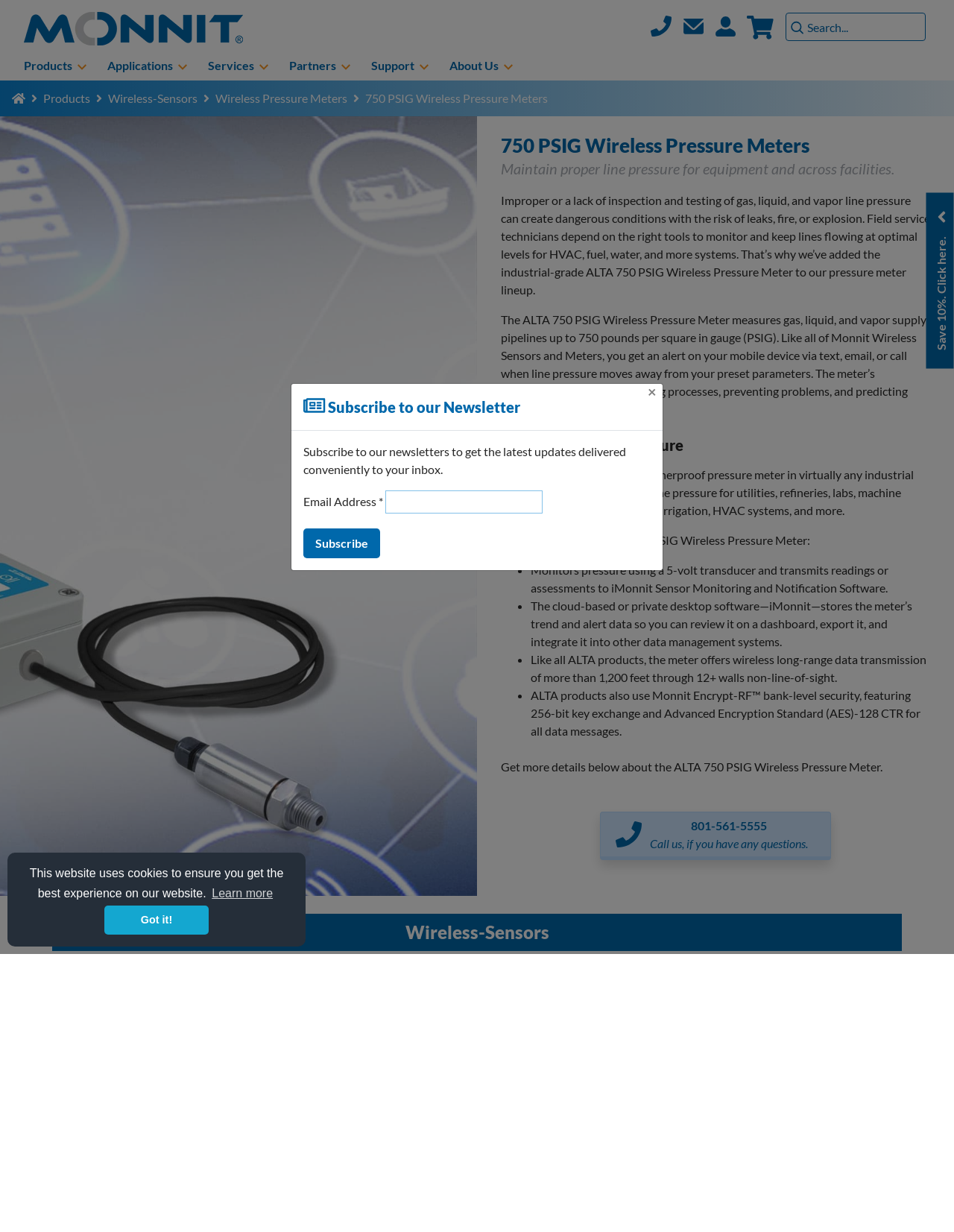What is the purpose of the 'Search' box?
Answer the question with a detailed and thorough explanation.

I inferred the purpose of the search box by its location and label, which suggests that it is a search function to find specific content on the website.